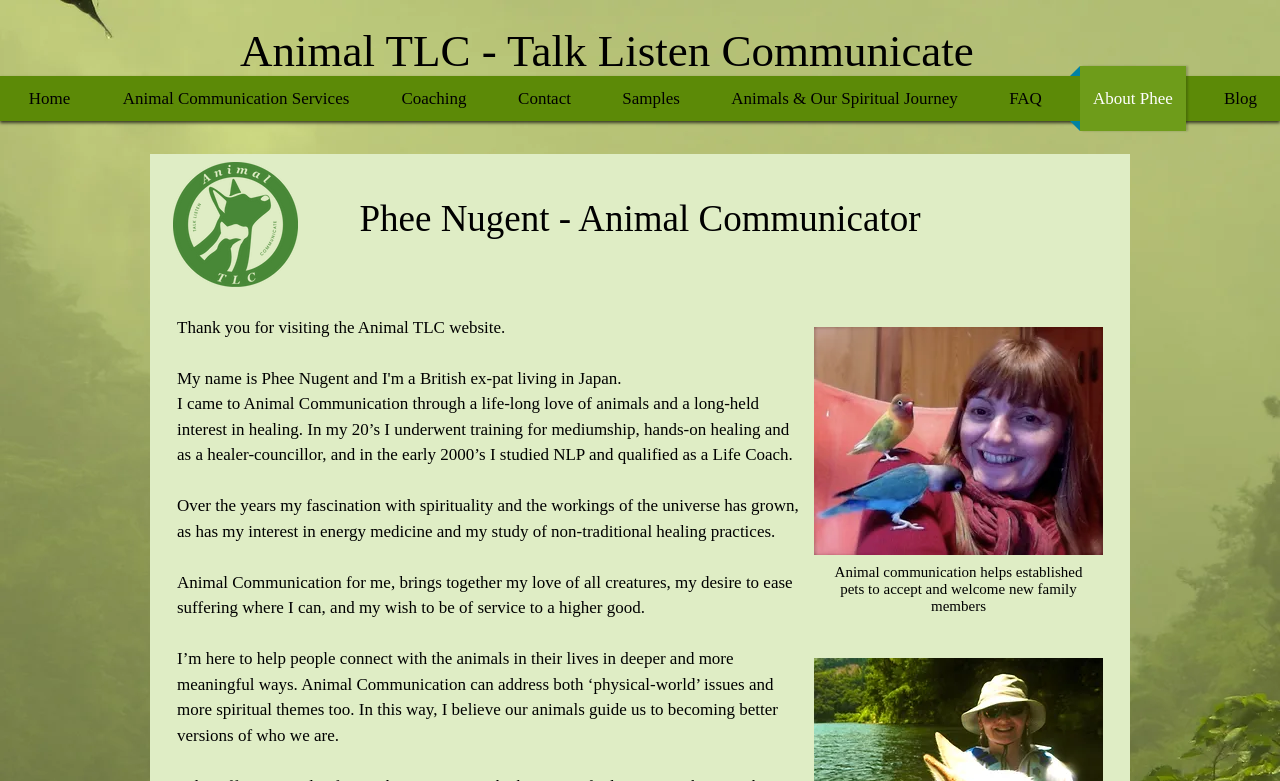Please identify the bounding box coordinates of the element's region that I should click in order to complete the following instruction: "View 'Samples' of animal communication". The bounding box coordinates consist of four float numbers between 0 and 1, i.e., [left, top, right, bottom].

[0.468, 0.084, 0.549, 0.167]